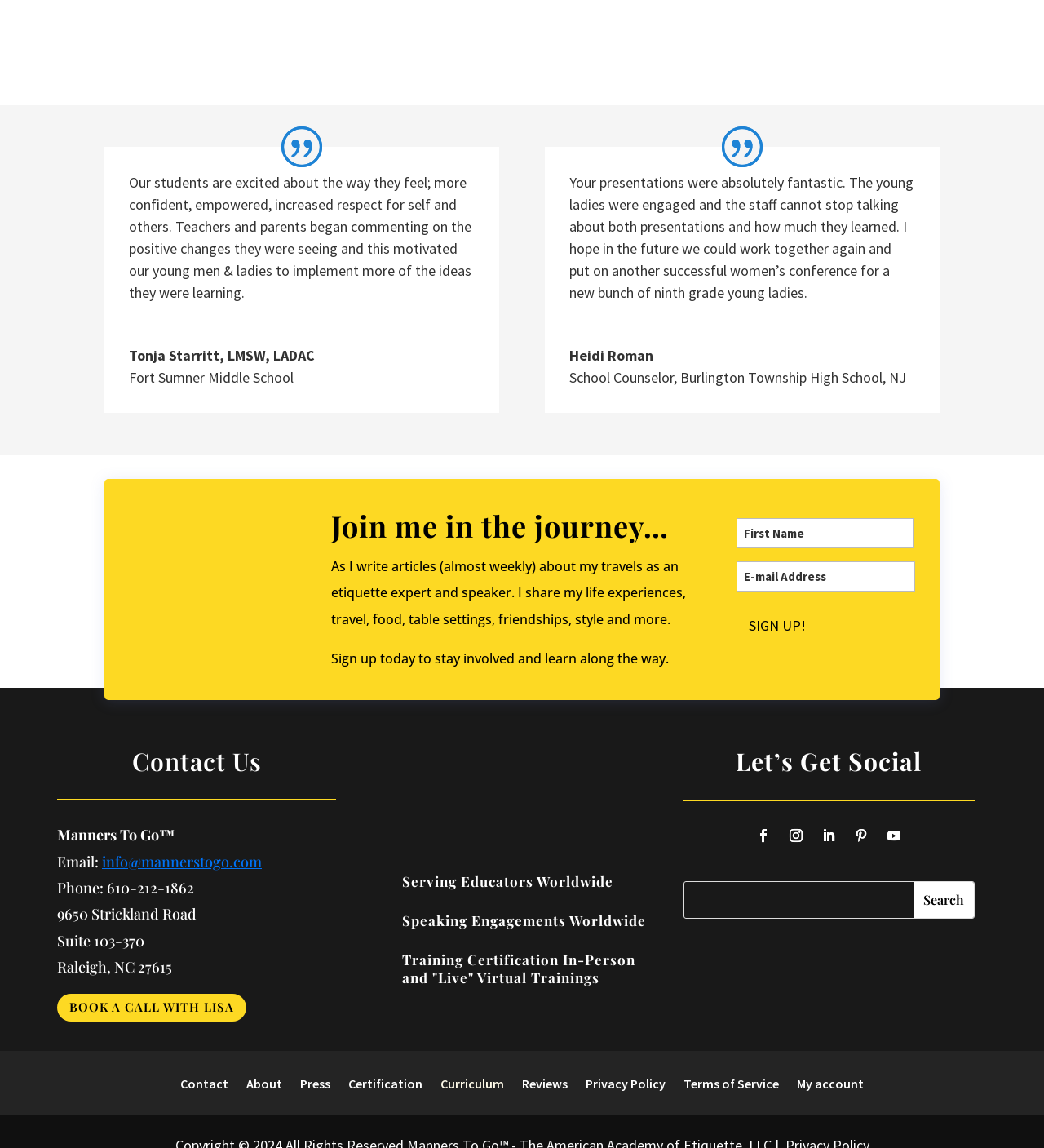What is the topic of the testimonials?
Using the visual information, reply with a single word or short phrase.

Etiquette presentations